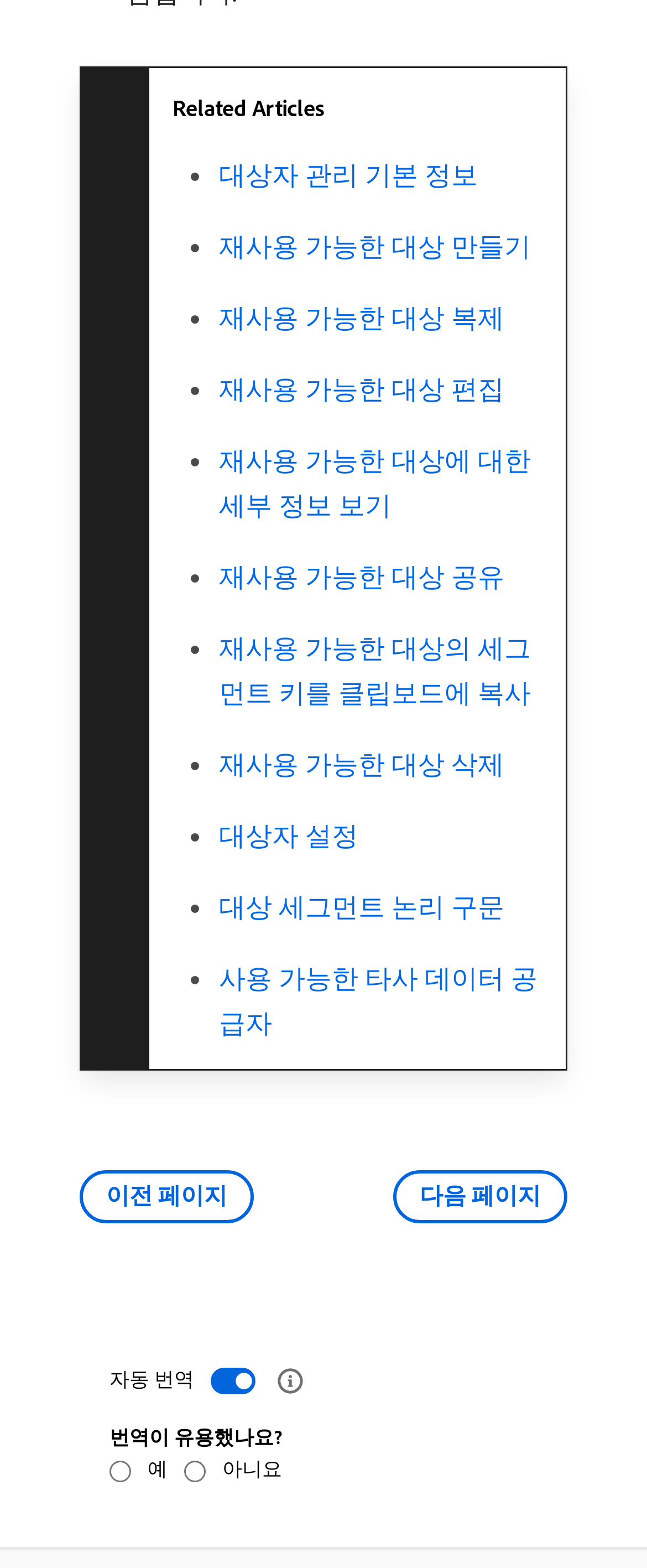Respond with a single word or short phrase to the following question: 
What is the text of the StaticText element at the bottom of the webpage?

번역이 유용했나요?